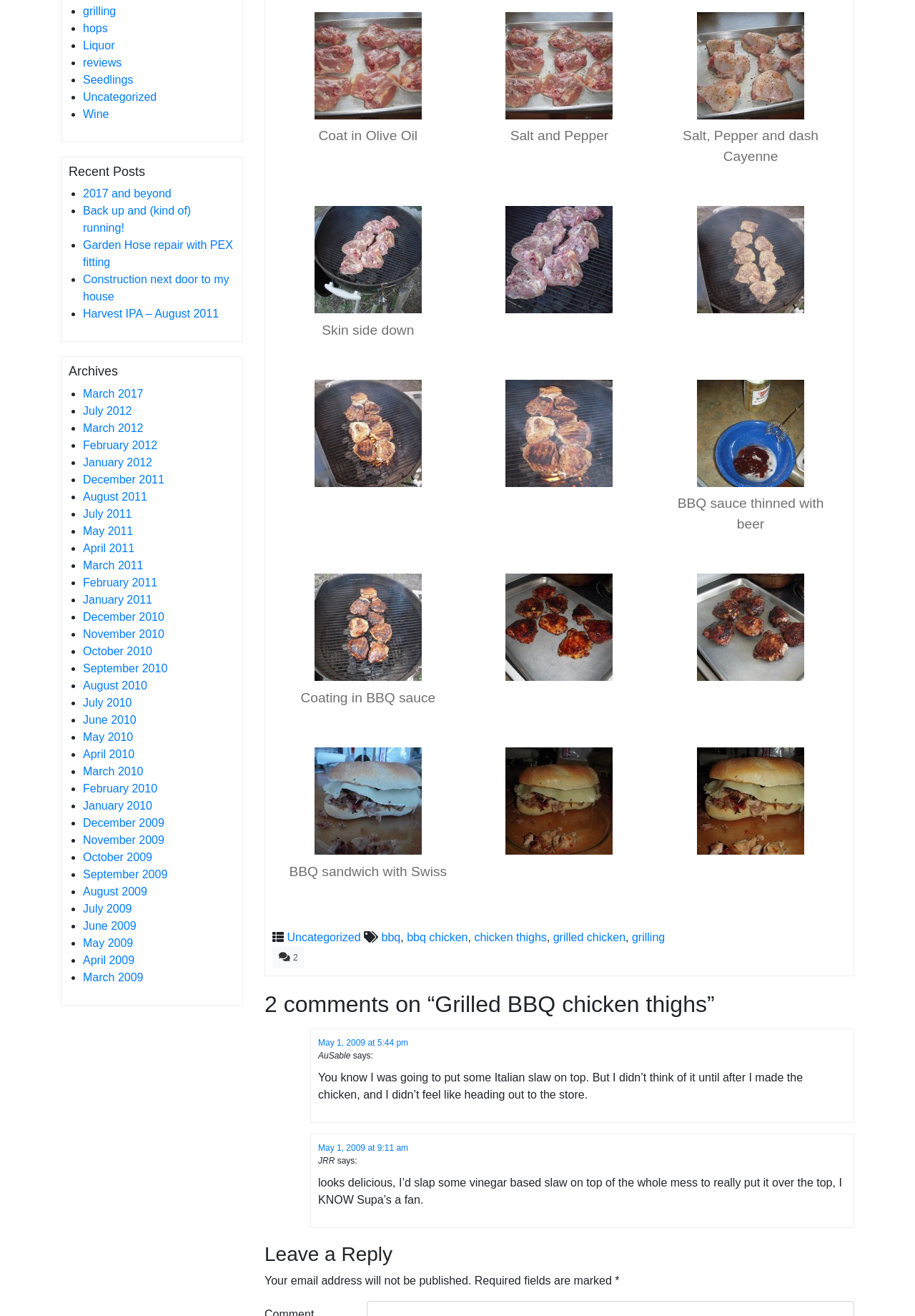Based on the element description: "April 2010", identify the UI element and provide its bounding box coordinates. Use four float numbers between 0 and 1, [left, top, right, bottom].

[0.091, 0.568, 0.147, 0.578]